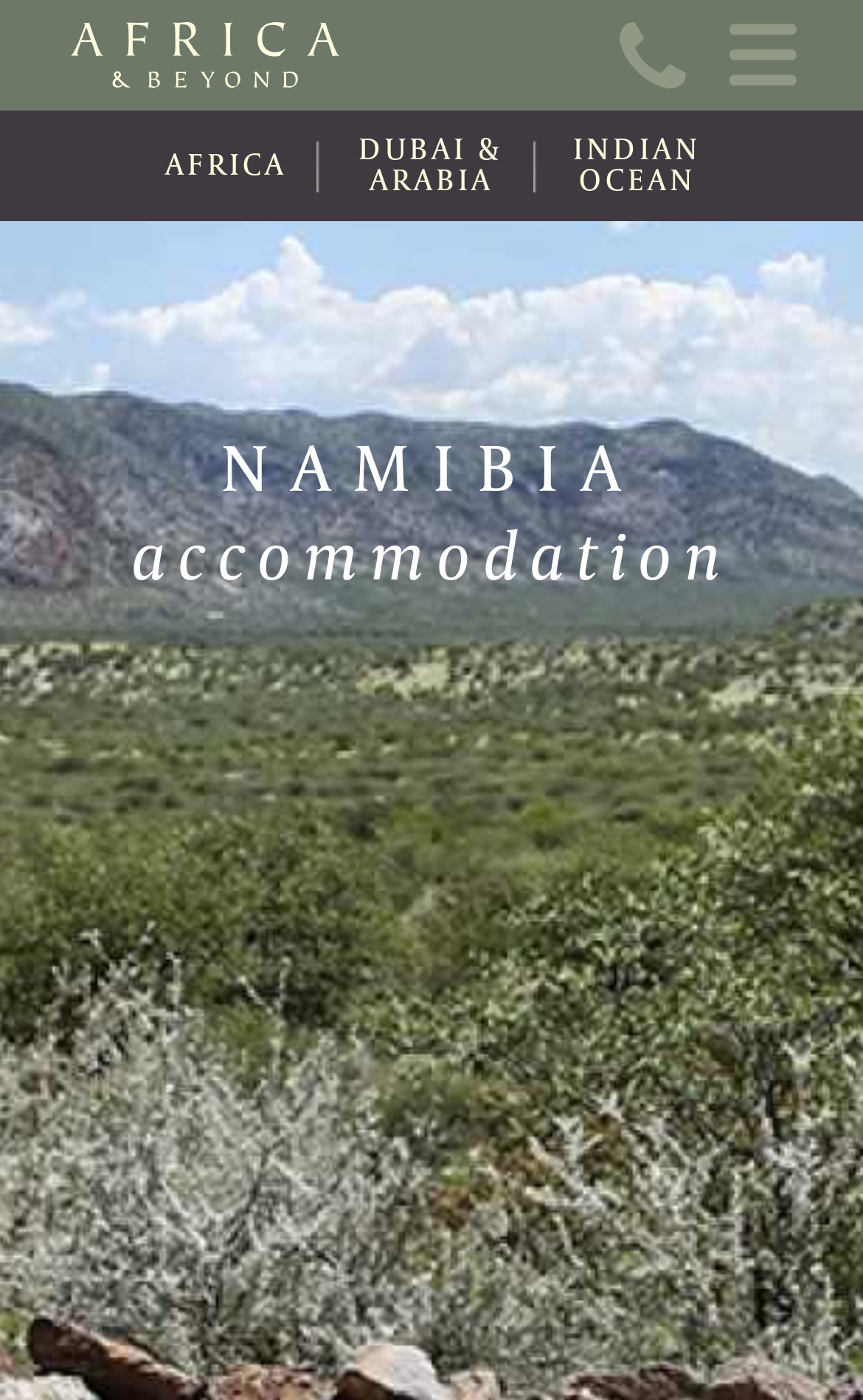Determine the bounding box for the UI element as described: "Menu". The coordinates should be represented as four float numbers between 0 and 1, formatted as [left, top, right, bottom].

None